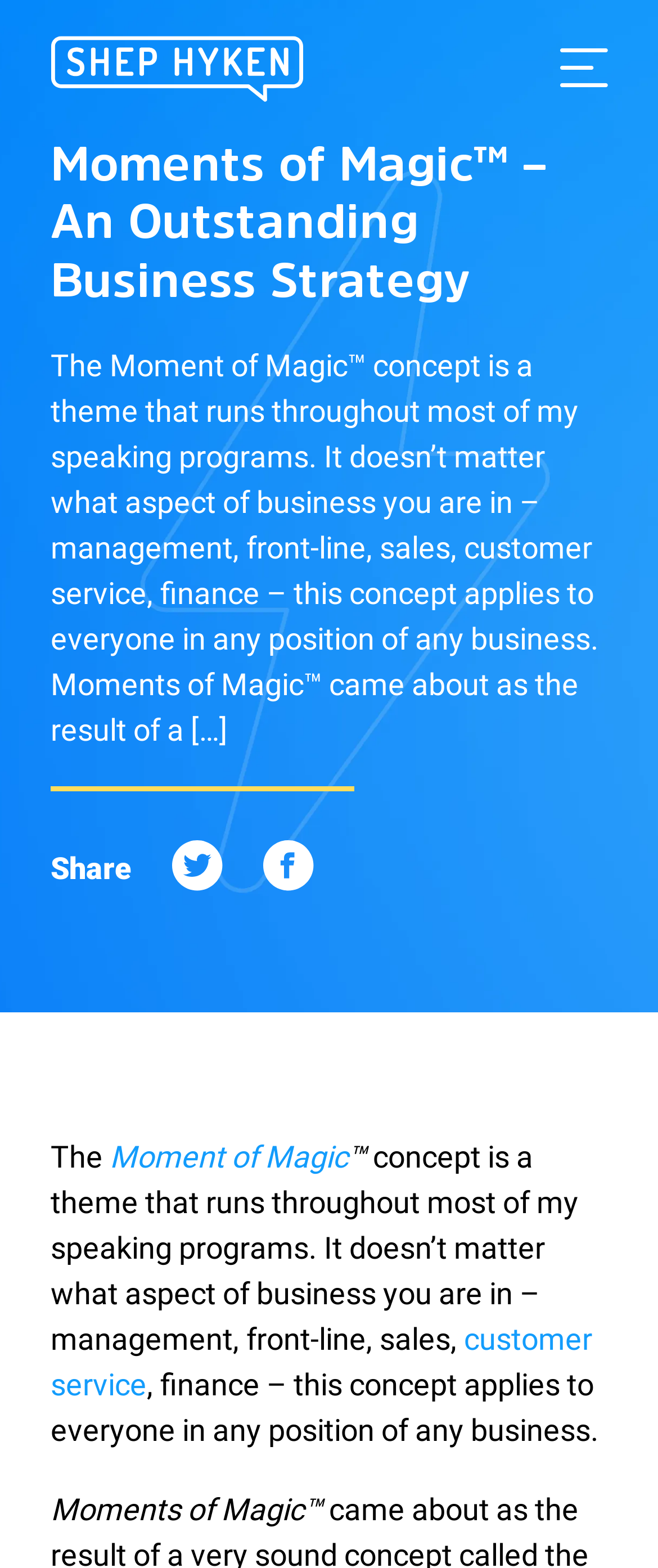Generate a comprehensive description of the webpage content.

This webpage is about the concept of "Moments of Magic" in business, which is a theme that runs throughout the speaker's programs. At the top left of the page, there is a link to "Shep Hyken | Customer Service Expert". Next to it, on the top right, there is a button with an icon. Below these elements, there is a large image that spans the entire width of the page.

The main heading "Moments of Magic™ – An Outstanding Business Strategy" is located below the image, followed by a paragraph of text that explains the concept of Moments of Magic. This text is divided into several sections, with links to "Share Twitter" and "Share Facebook" in between, accompanied by their respective icons.

Further down the page, there is a section that continues to explain the concept, with links to "Moment of Magic" and "customer service" embedded in the text. The page ends with a final mention of "Moments of Magic™" at the bottom. Overall, the page has a simple layout with a focus on the text and a few icons and images.